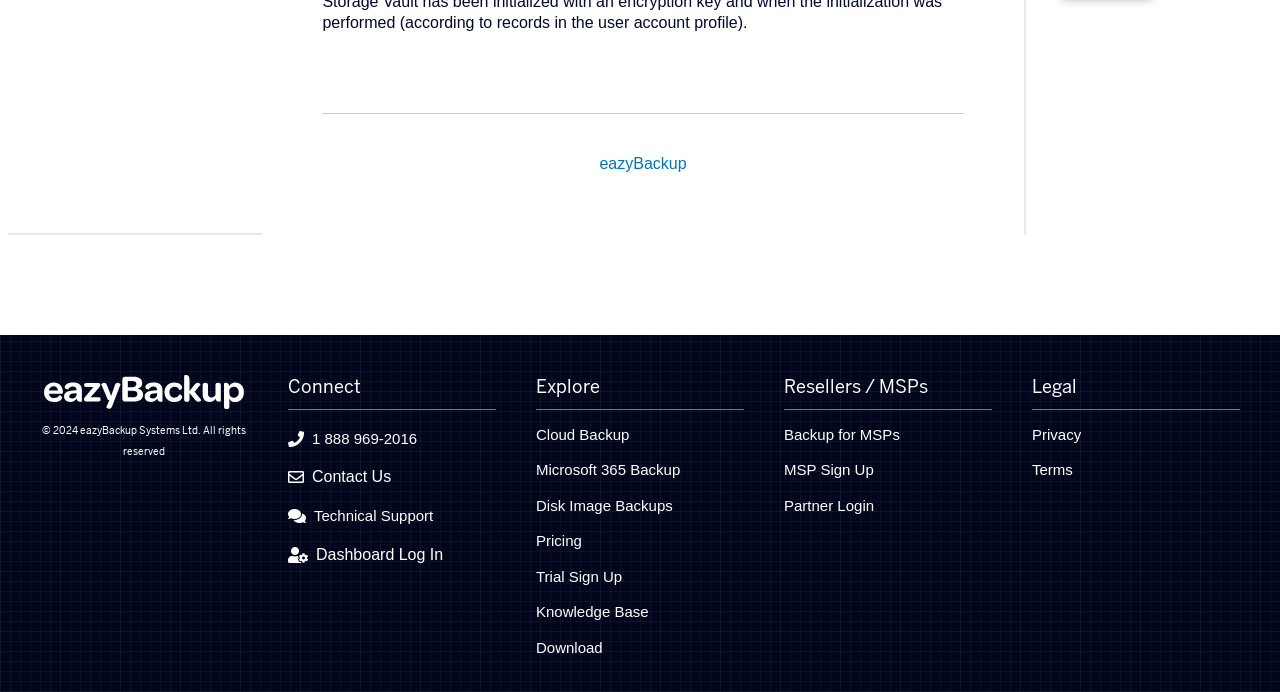Locate the bounding box coordinates of the area that needs to be clicked to fulfill the following instruction: "Log in to the Dashboard". The coordinates should be in the format of four float numbers between 0 and 1, namely [left, top, right, bottom].

[0.247, 0.787, 0.346, 0.817]